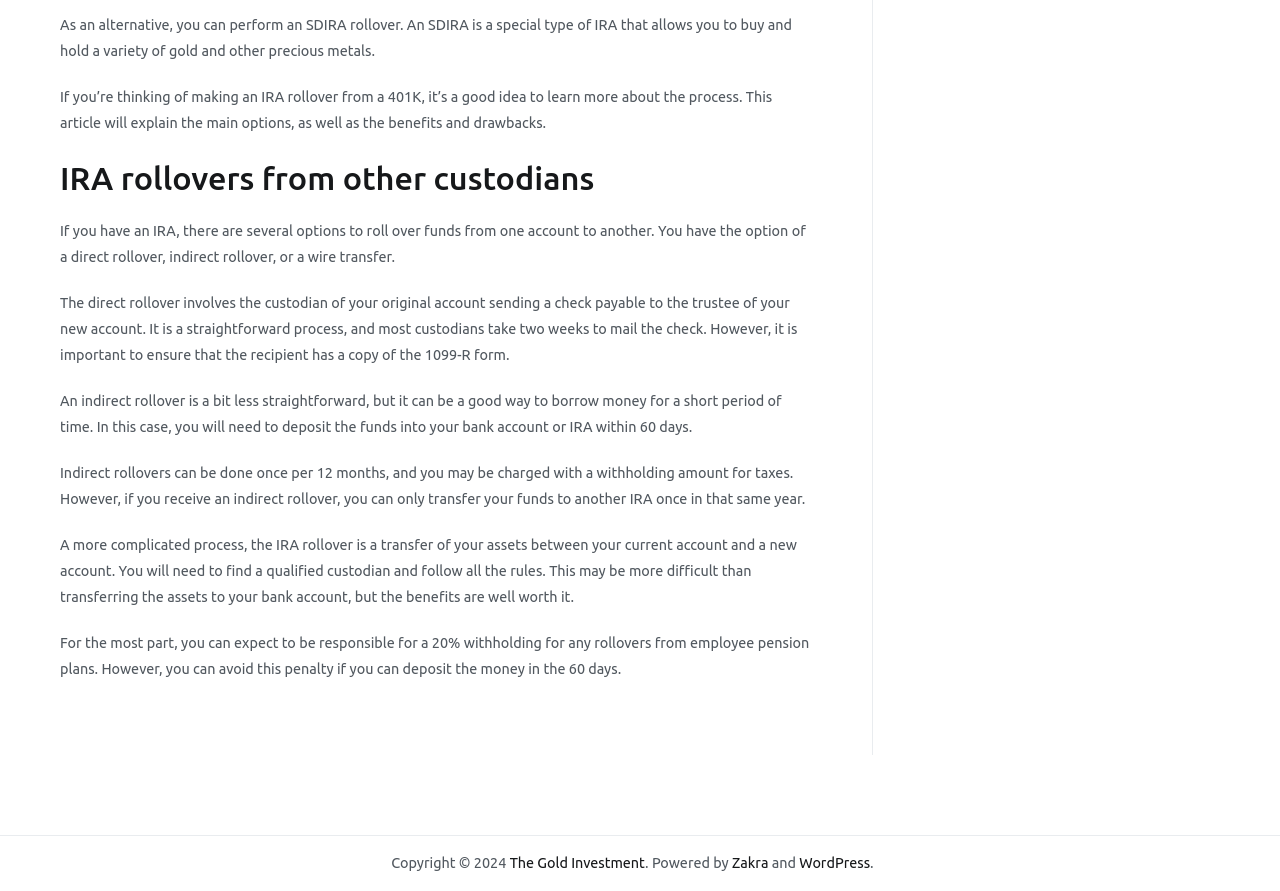Please answer the following question using a single word or phrase: 
What is the withholding amount for taxes in an indirect rollover?

20%